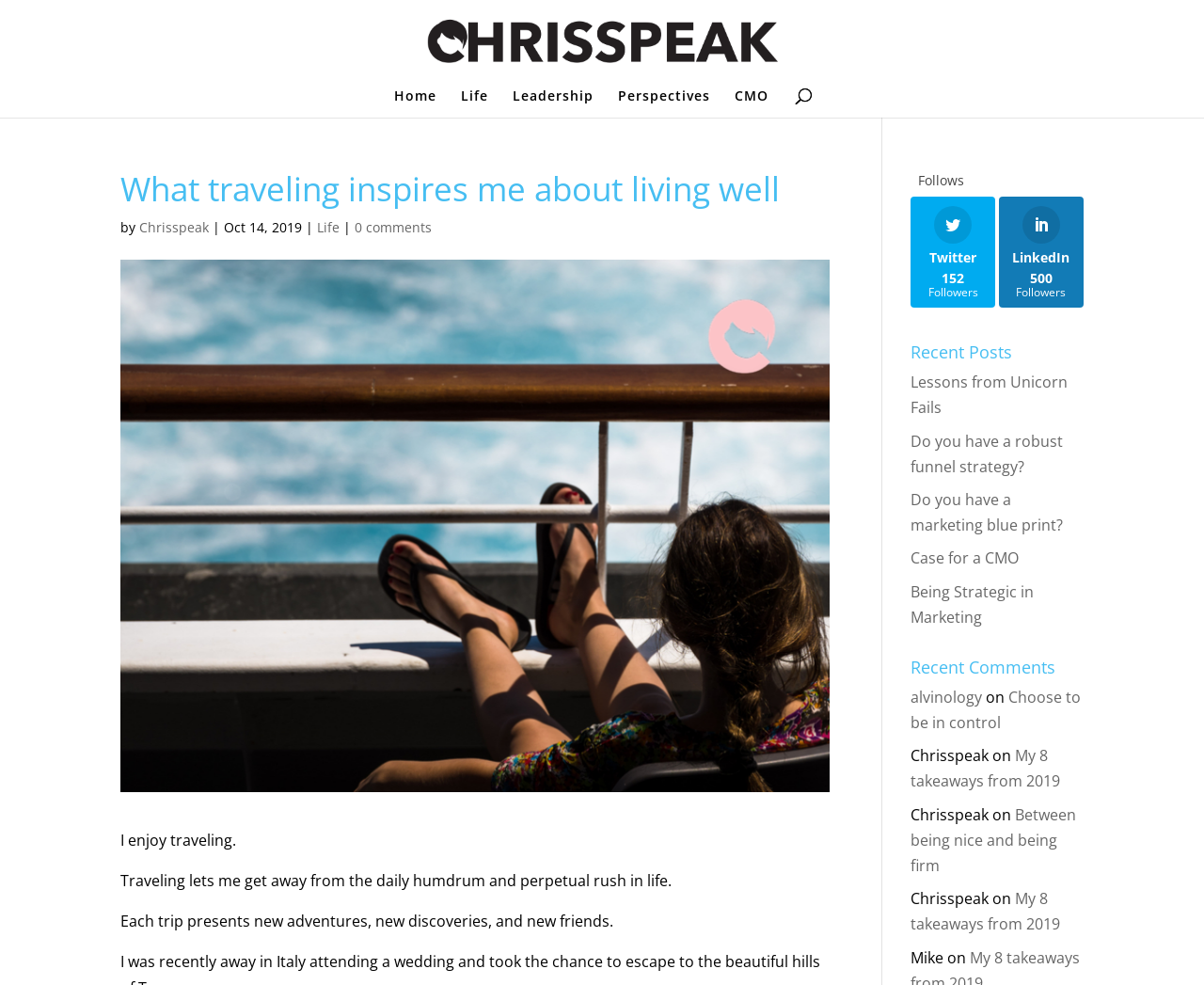Could you determine the bounding box coordinates of the clickable element to complete the instruction: "View the author's profile"? Provide the coordinates as four float numbers between 0 and 1, i.e., [left, top, right, bottom].

[0.116, 0.222, 0.173, 0.24]